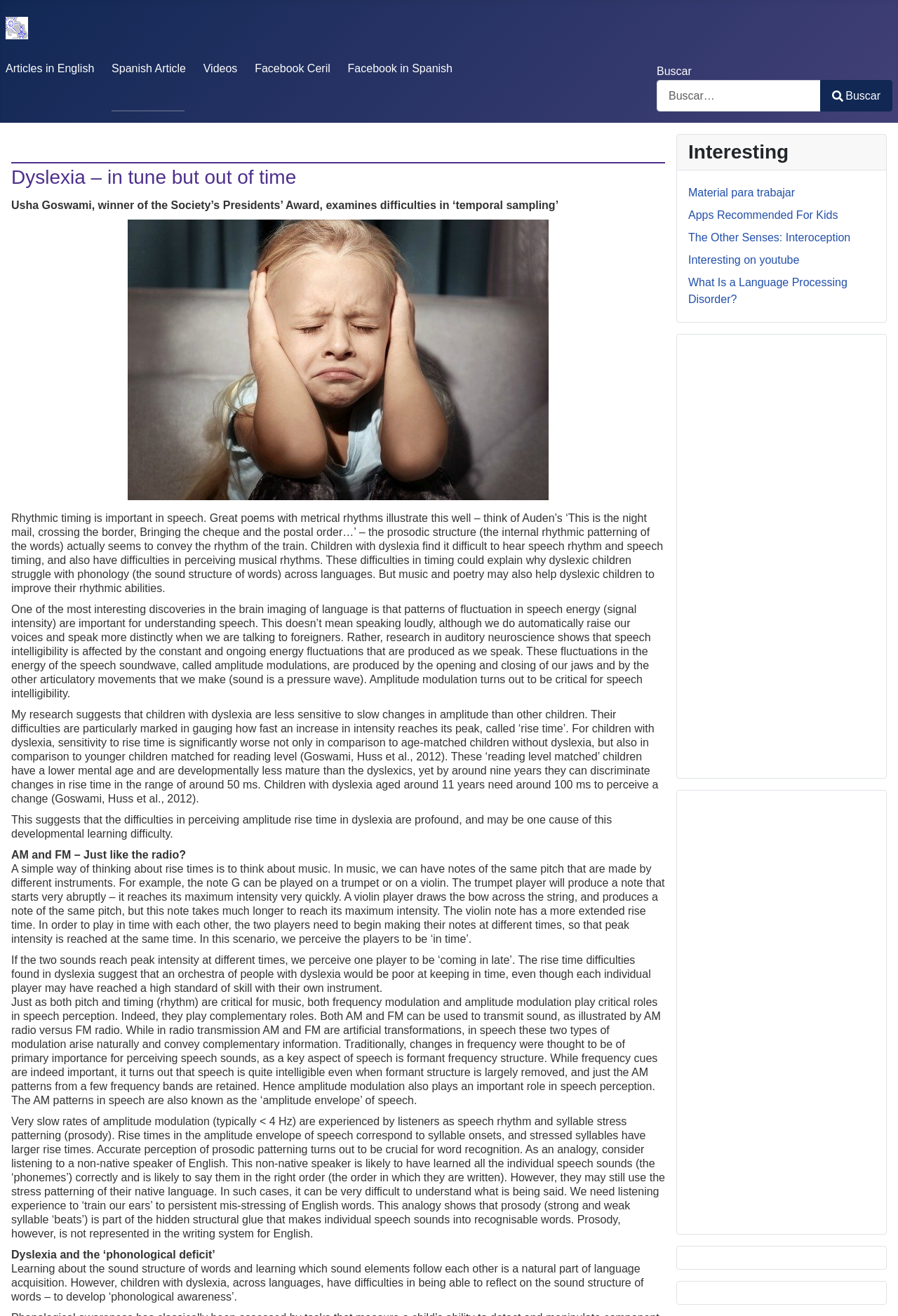Identify the primary heading of the webpage and provide its text.

Dyslexia – in tune but out of time